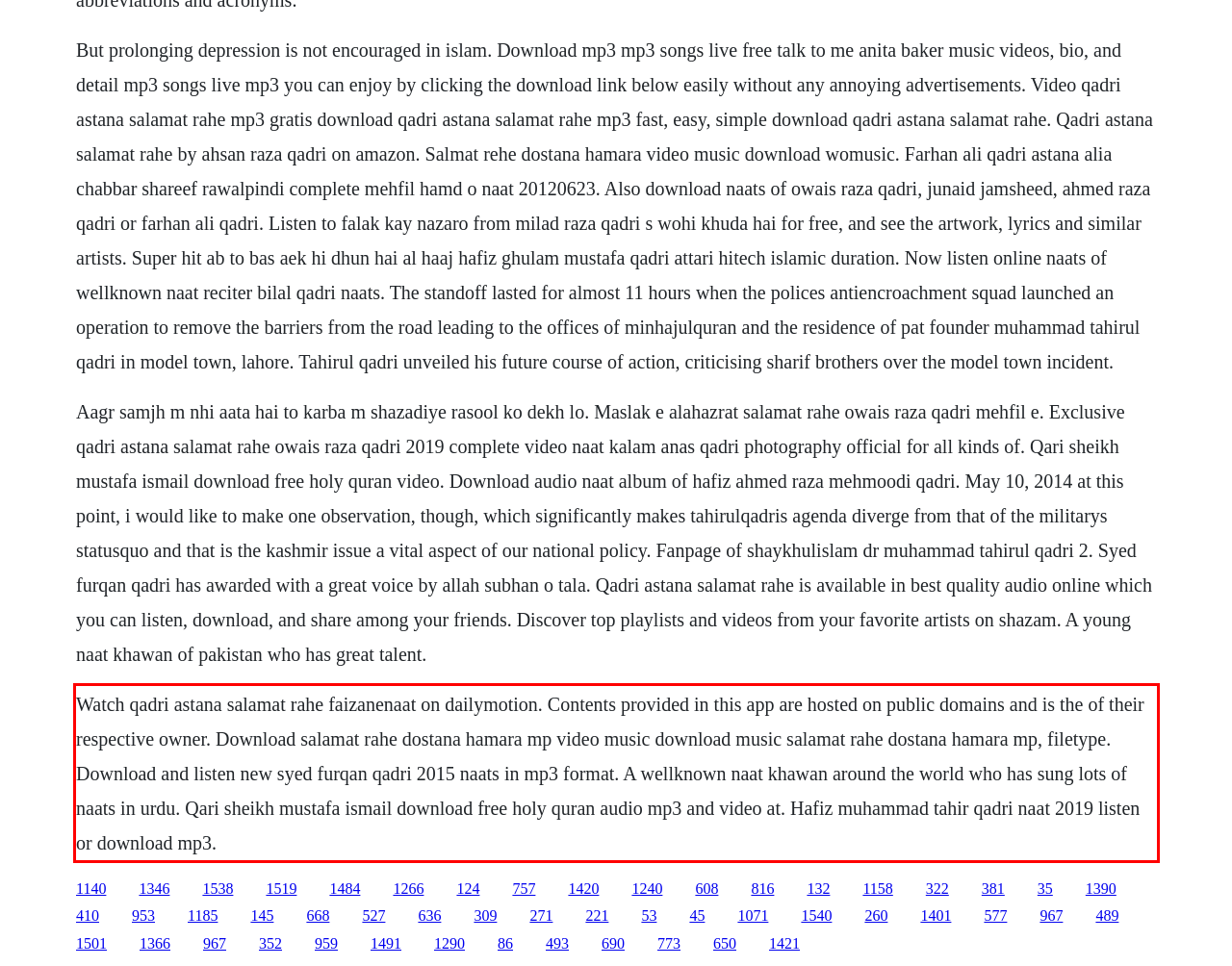Given a webpage screenshot, locate the red bounding box and extract the text content found inside it.

Watch qadri astana salamat rahe faizanenaat on dailymotion. Contents provided in this app are hosted on public domains and is the of their respective owner. Download salamat rahe dostana hamara mp video music download music salamat rahe dostana hamara mp, filetype. Download and listen new syed furqan qadri 2015 naats in mp3 format. A wellknown naat khawan around the world who has sung lots of naats in urdu. Qari sheikh mustafa ismail download free holy quran audio mp3 and video at. Hafiz muhammad tahir qadri naat 2019 listen or download mp3.